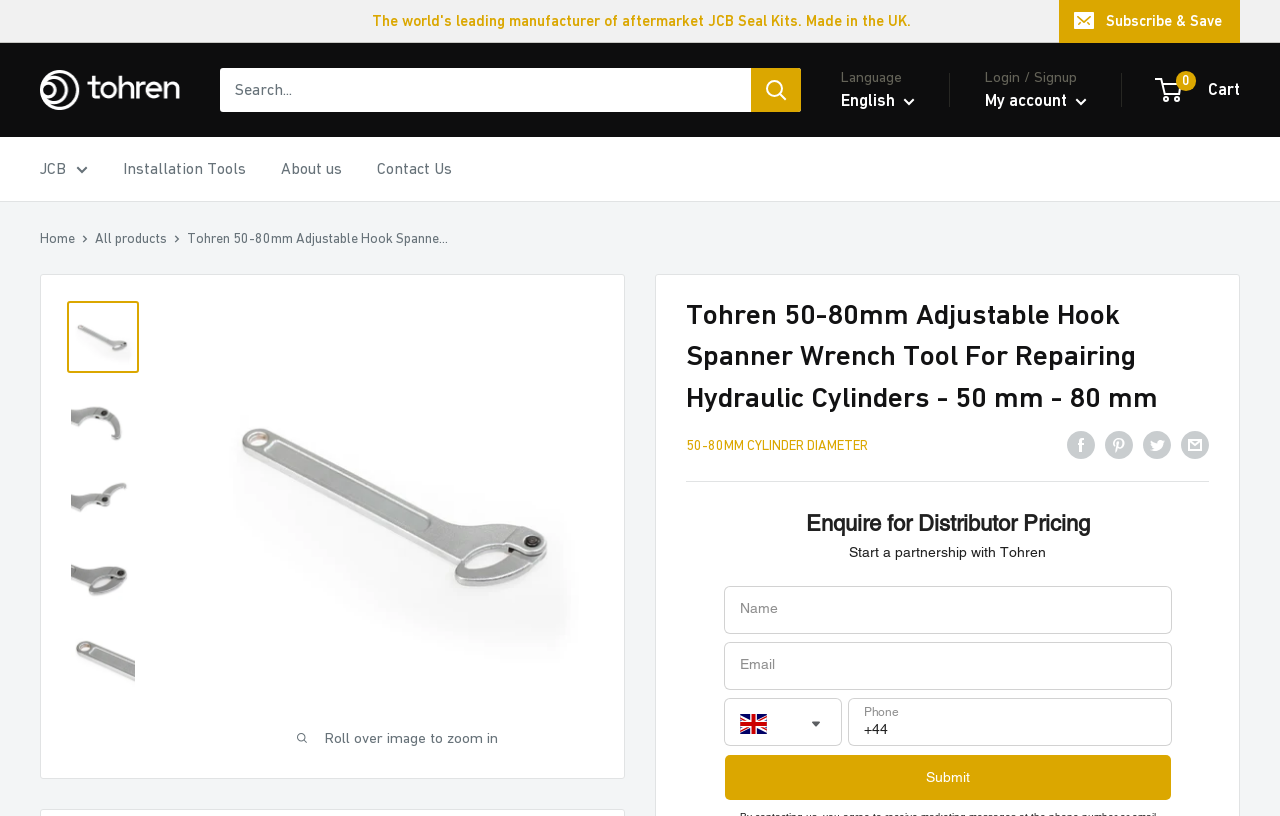Create a detailed narrative describing the layout and content of the webpage.

This webpage is about a product called "Tohren 50-80mm Adjustable Hook Spanner Wrench Tool" for repairing hydraulic cylinders. At the top, there is a navigation bar with links to "JCB", "Installation Tools", "About us", and "Contact Us". Below the navigation bar, there is a search bar and a language selection dropdown menu.

On the left side, there is a breadcrumb navigation menu showing the path from "Home" to "All products" to the current product page. Below the breadcrumb menu, there is a large image of the product, with a zoom-in feature when rolled over. Above the image, there is a product title and a brief description.

On the right side, there are social media sharing links, including Facebook, Pinterest, Twitter, and email. Below the sharing links, there is a separator line, followed by a section to enquire about distributor pricing. This section includes a heading, a brief text, and a form to fill out with name, email, country, phone number, and a submit button.

At the top right corner, there is a cart icon with a link to "My account" and a login/signup link. There is also a "Subscribe & Save" button.